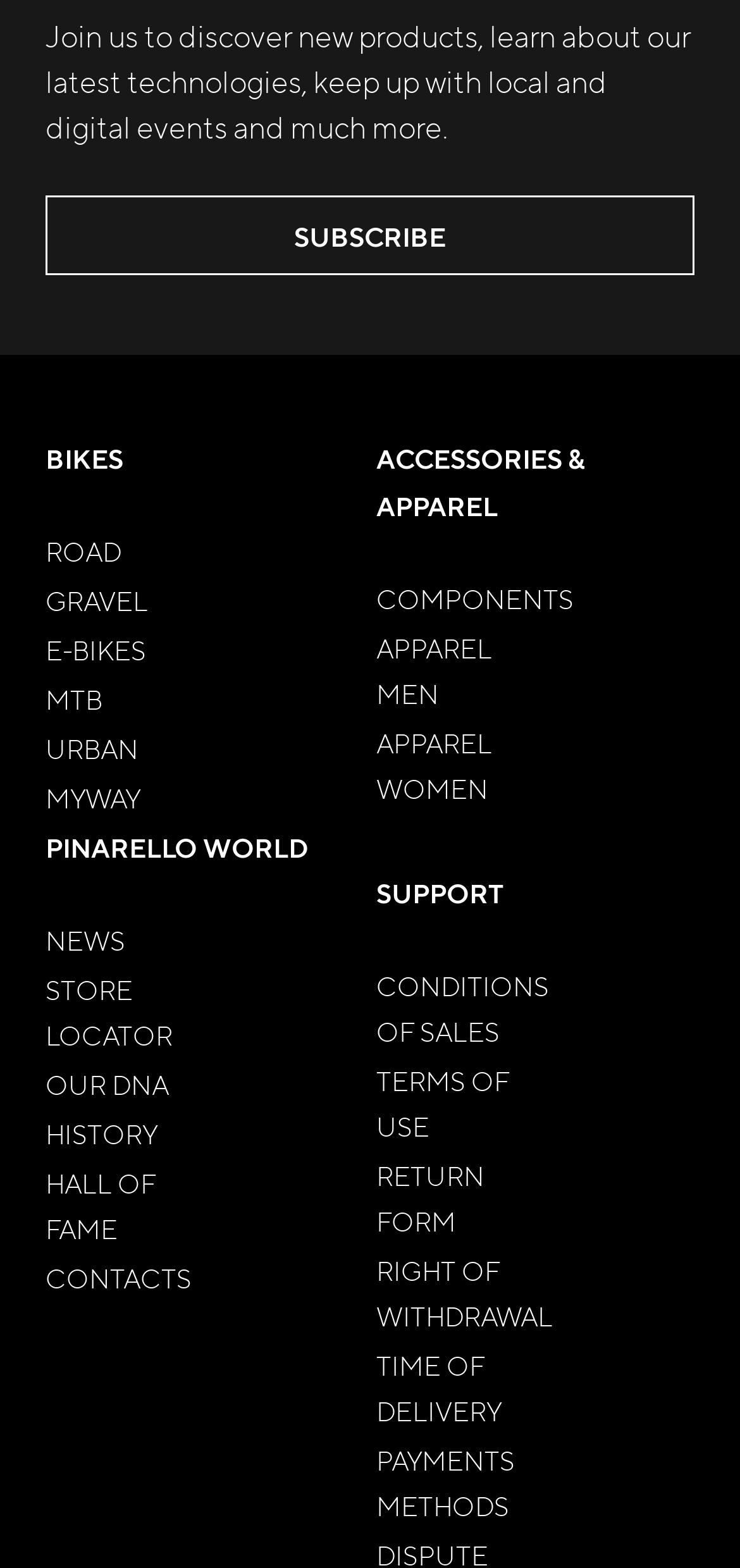What is the first link in the top left section?
Please use the image to provide an in-depth answer to the question.

The top left section of the webpage has a list of links, and the first link in this section is 'BIKES'. This can be determined by looking at the y1 and y2 coordinates of the link elements, which indicate their vertical position on the page.